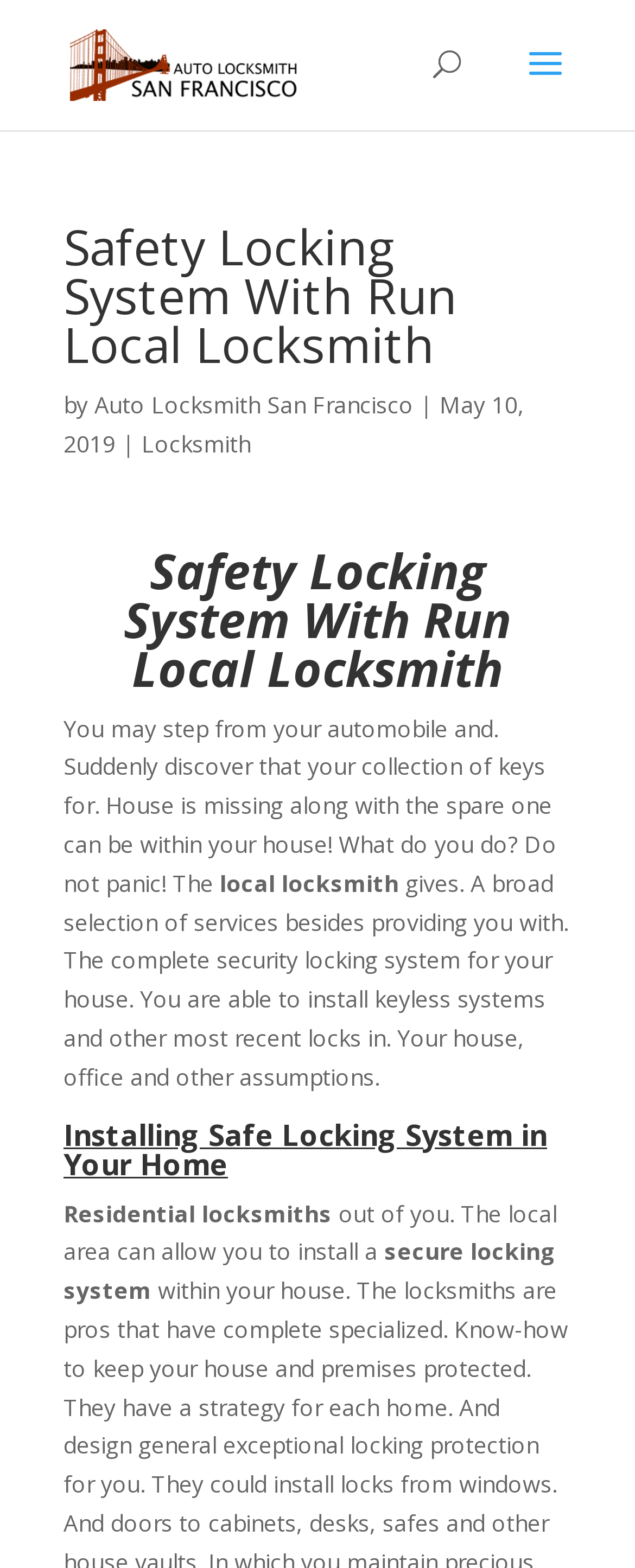Determine the bounding box for the described HTML element: "Auto Locksmith San Francisco". Ensure the coordinates are four float numbers between 0 and 1 in the format [left, top, right, bottom].

[0.149, 0.248, 0.651, 0.268]